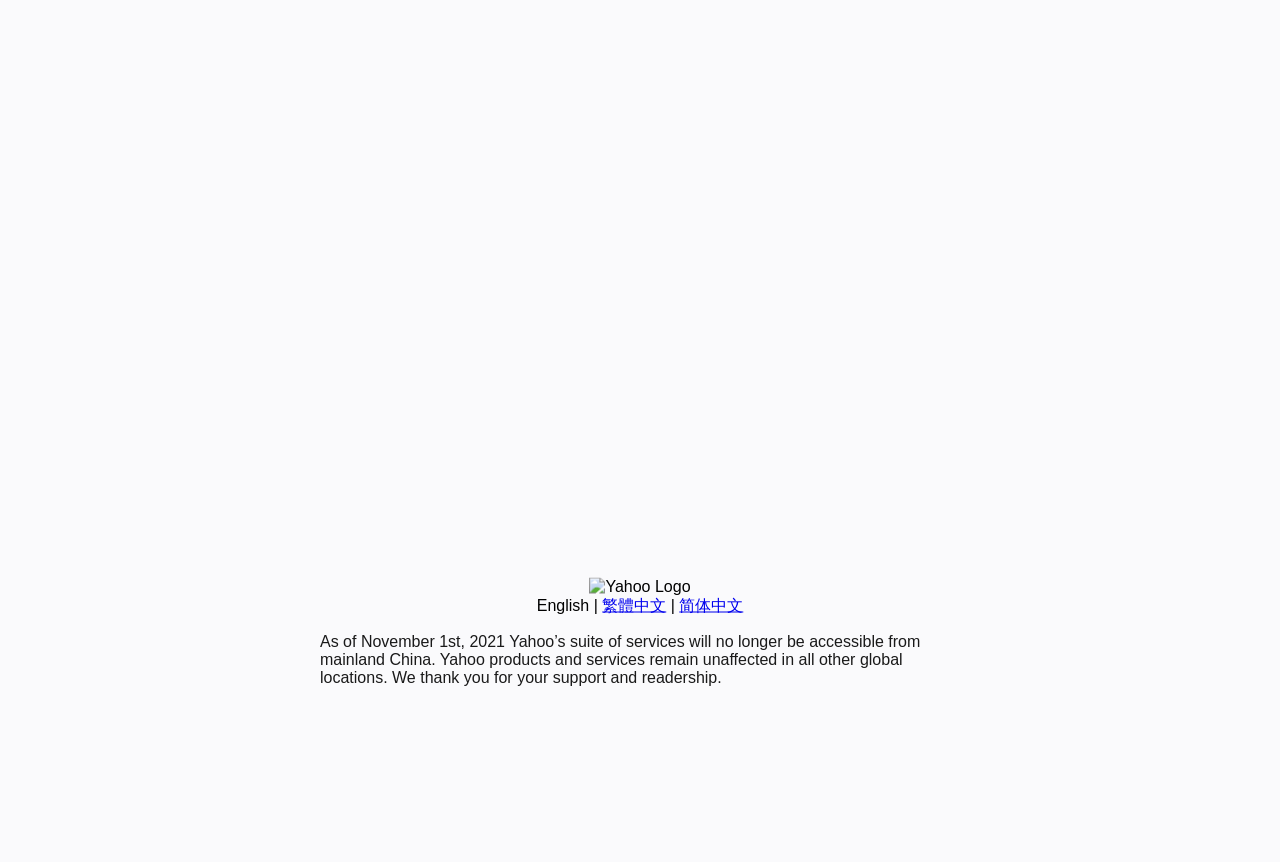Please find the bounding box coordinates in the format (top-left x, top-left y, bottom-right x, bottom-right y) for the given element description. Ensure the coordinates are floating point numbers between 0 and 1. Description: 繁體中文

[0.47, 0.692, 0.52, 0.712]